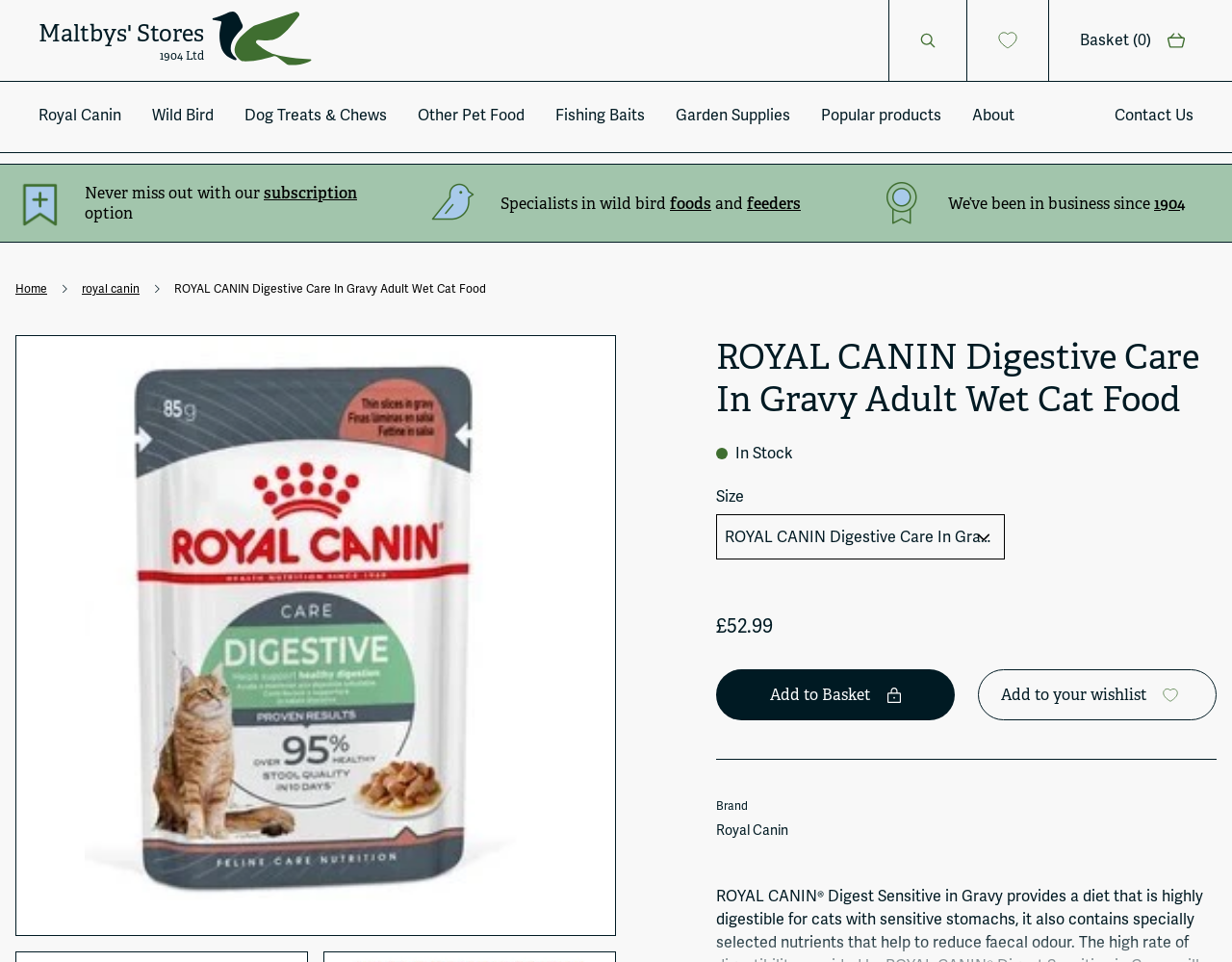What is the brand of the product?
Refer to the image and offer an in-depth and detailed answer to the question.

I found the brand of the product by looking at the static text element on the webpage, which says 'Royal Canin'. This is likely the brand of the product being sold on this webpage.